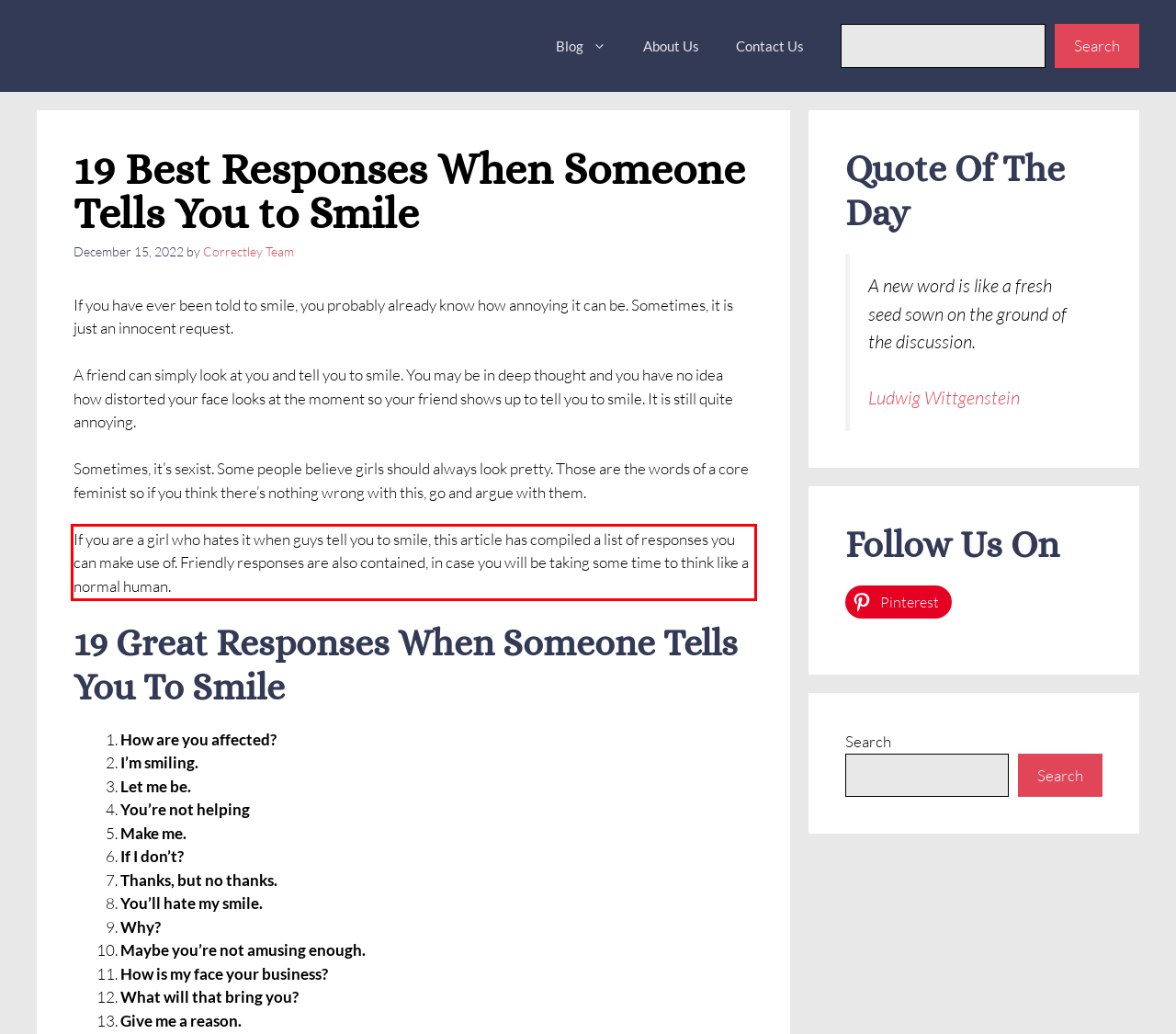Analyze the screenshot of a webpage where a red rectangle is bounding a UI element. Extract and generate the text content within this red bounding box.

If you are a girl who hates it when guys tell you to smile, this article has compiled a list of responses you can make use of. Friendly responses are also contained, in case you will be taking some time to think like a normal human.